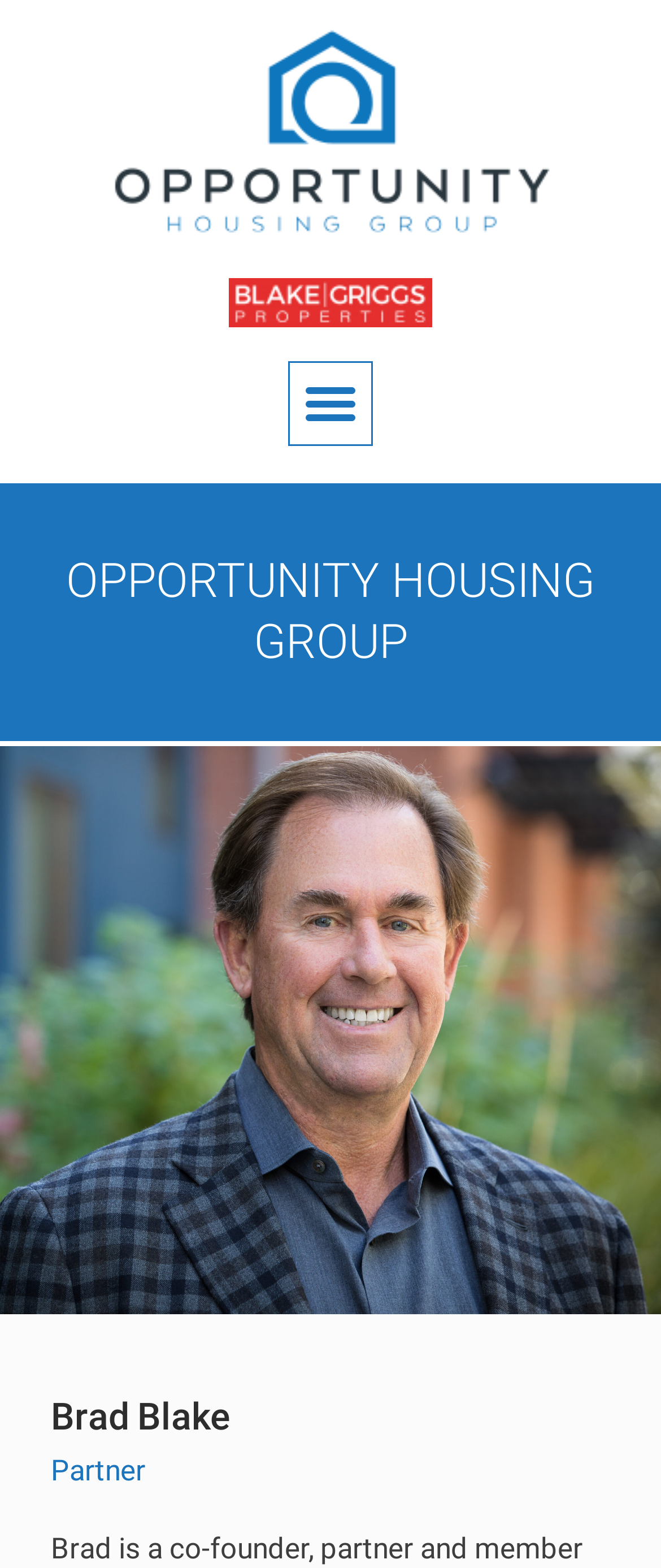Please reply with a single word or brief phrase to the question: 
How many headings are there on the webpage?

3